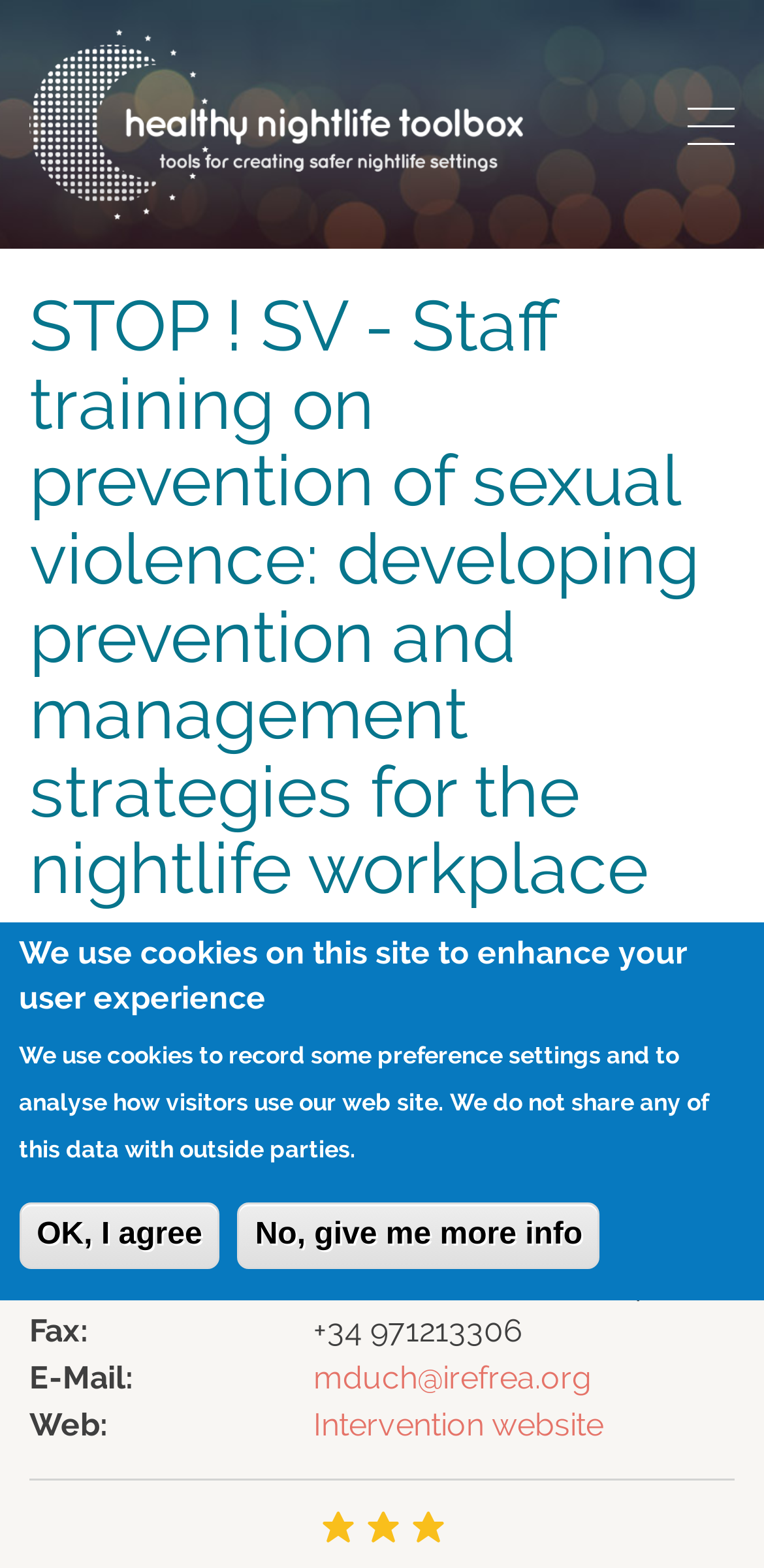Utilize the information from the image to answer the question in detail:
What is the name of the project manager?

I found the answer by looking at the section that lists the contact information, where it says 'Position: Project manager' and 'Contact name: Maria Àngels Duch Moyà'.